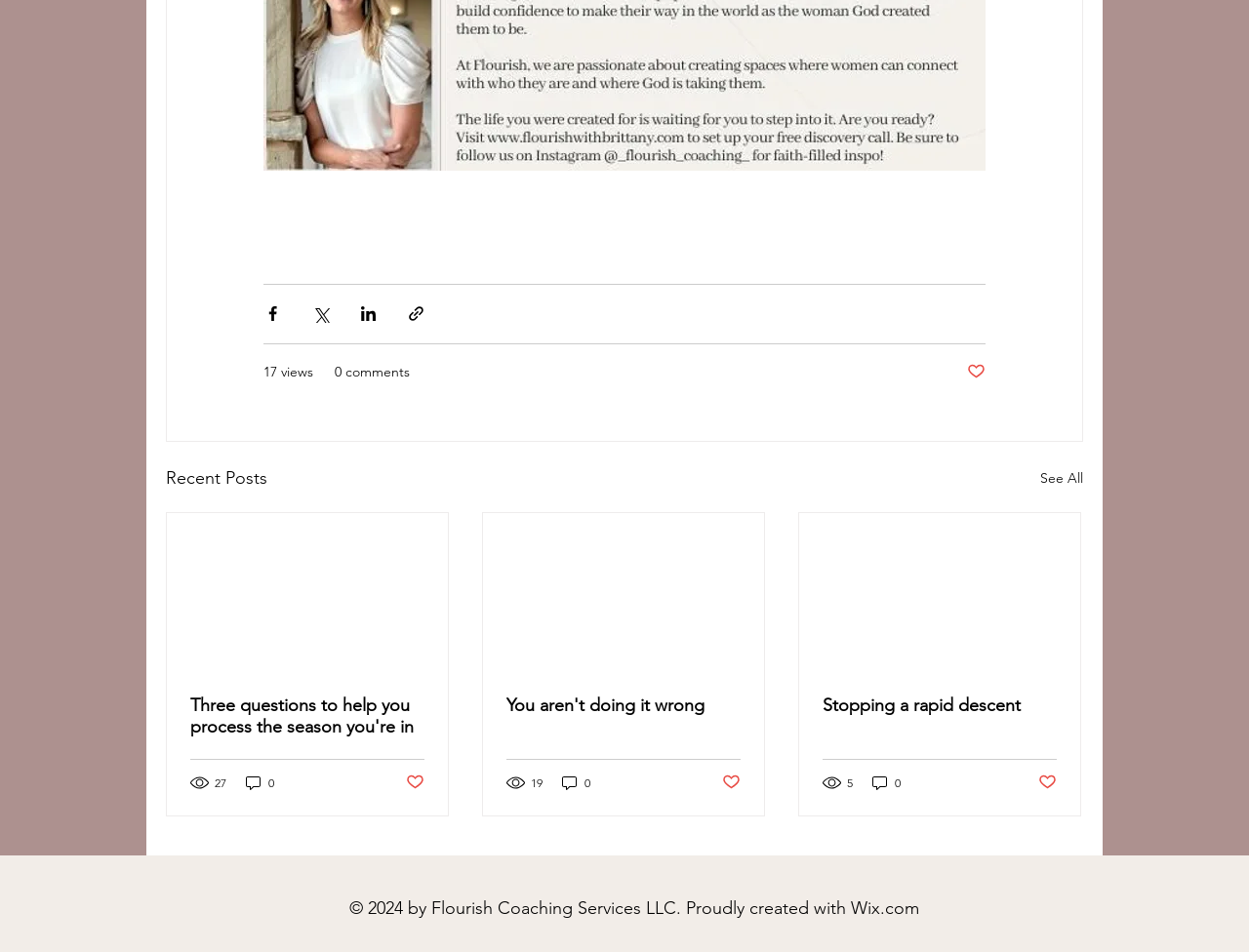Locate the bounding box coordinates of the area where you should click to accomplish the instruction: "Read the article 'Three questions to help you process the season you're in'".

[0.152, 0.729, 0.34, 0.774]